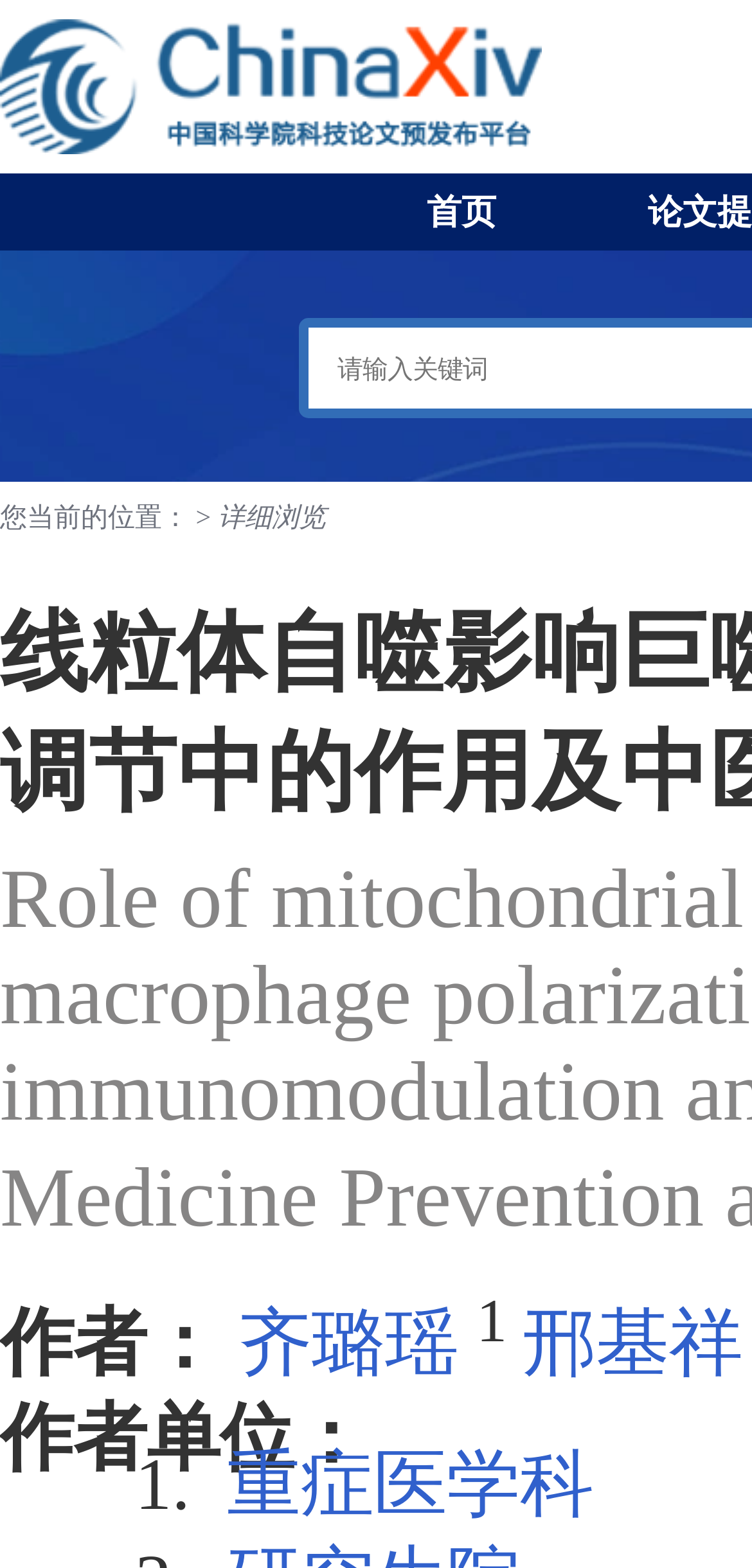Predict the bounding box coordinates for the UI element described as: "首页". The coordinates should be four float numbers between 0 and 1, presented as [left, top, right, bottom].

[0.473, 0.111, 0.755, 0.16]